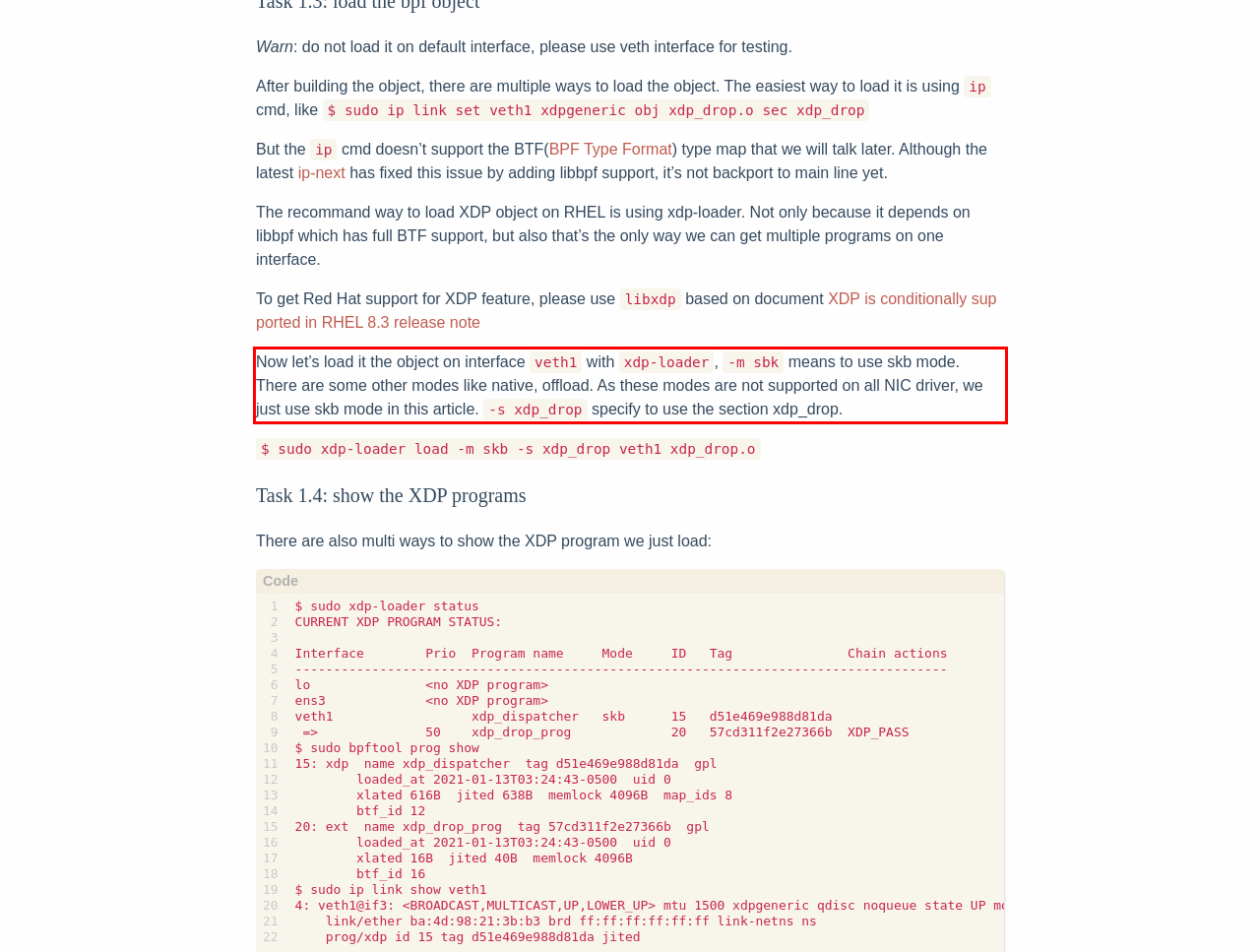You are provided with a screenshot of a webpage containing a red bounding box. Please extract the text enclosed by this red bounding box.

Now let’s load it the object on interface veth1 with xdp-loader, -m sbk means to use skb mode. There are some other modes like native, offload. As these modes are not supported on all NIC driver, we just use skb mode in this article. -s xdp_drop specify to use the section xdp_drop.